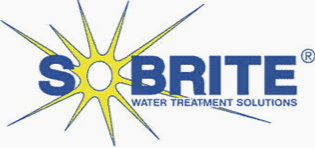Give a meticulous account of what the image depicts.

The image features the logo of SoBrite Water Treatment Solutions, prominently displaying the brand name "SoBrite" in bold blue letters. The design incorporates a sunburst motif, radiating yellow lines that symbolize cleanliness and vitality, which aligns with the company's dedication to innovative water reclaim systems for car wash facilities. The logo reinforces SoBrite's mission to enhance the cleaning potential through advanced water treatment technologies, emphasizing their commitment to improving recycled water quality. It encapsulates the essence of their services, aimed at optimizing the effectiveness of car washes while promoting environmental sustainability.